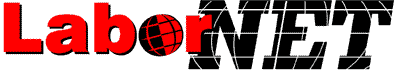Give a thorough explanation of the image.

The image displays the logo for "LaborNET," featuring a bold and dynamic design that emphasizes global connectivity and the labor movement. The word "Labor" is styled in bright red, with a distinctive globe icon integrated into the "o" of the word, symbolizing international labor solidarity and communication. The "NET" segment is presented in a strong black font, conveying strength and reliability. This logo reflects the organization's commitment to promoting democratic principles and resources for labor movements worldwide, suggesting a network of support for independent labor initiatives since its founding in 1991.